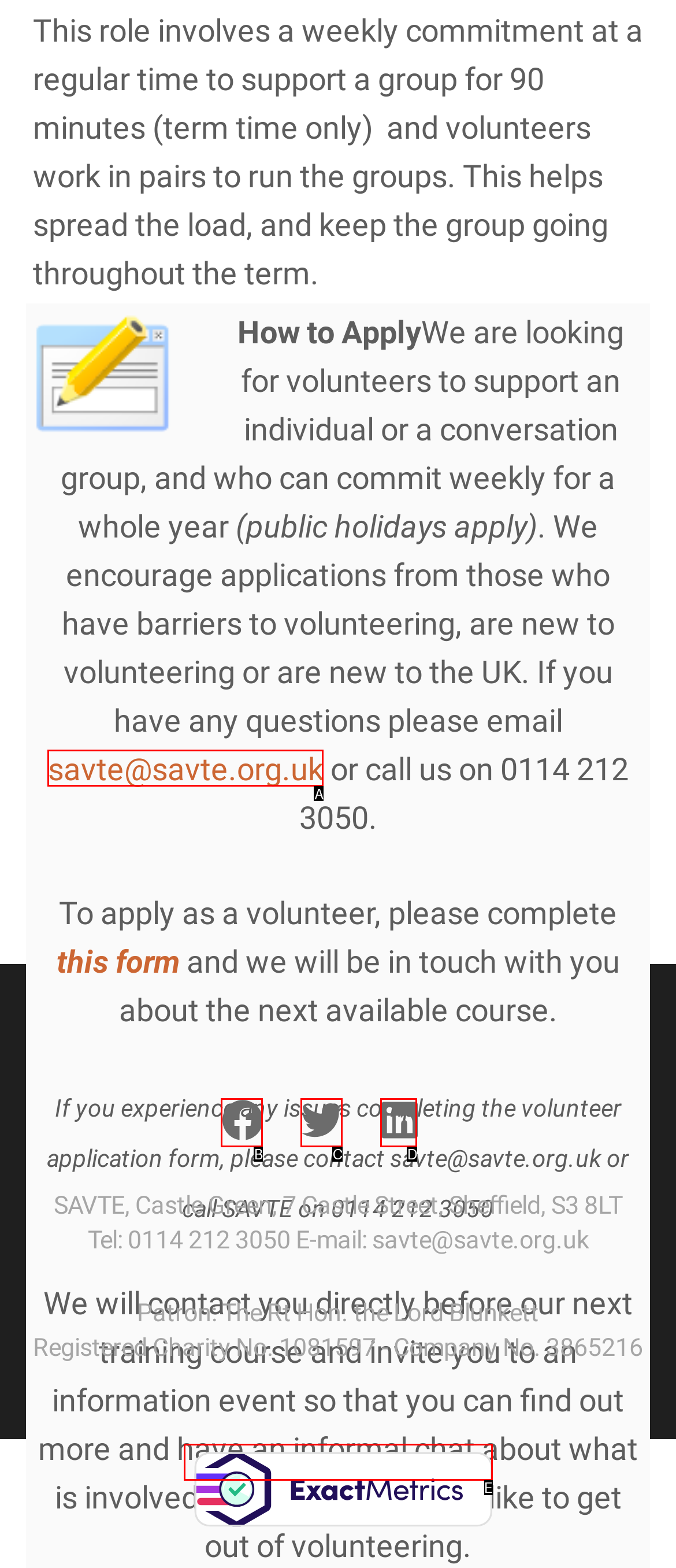Select the letter of the option that corresponds to: title="facebook"
Provide the letter from the given options.

B